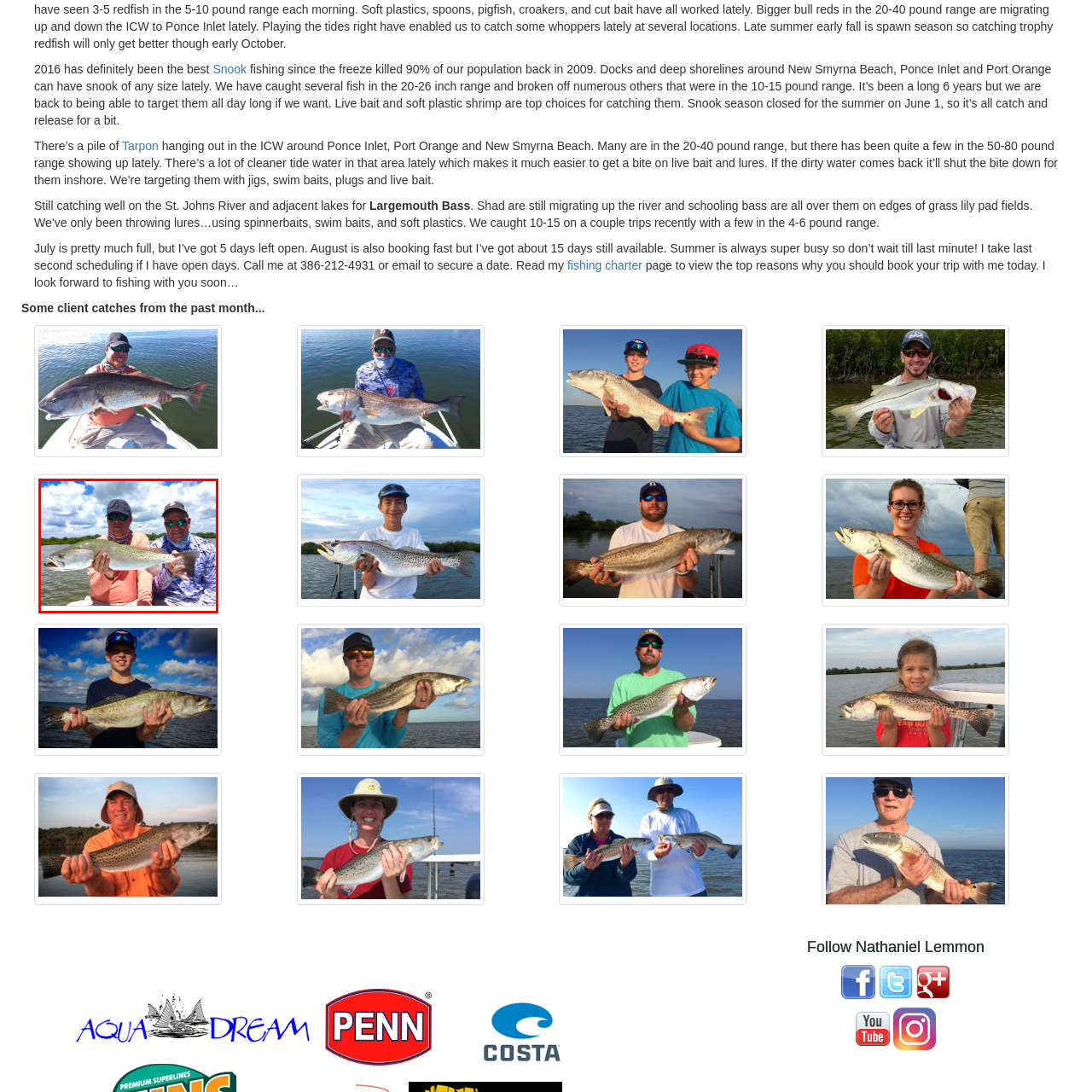What type of sky is visible in the background?
Pay attention to the part of the image enclosed by the red bounding box and respond to the question in detail.

The caption describes the background of the image, which features a scenic view of the water and lush greenery under a partly cloudy sky, indicating that the sky is not fully clear nor fully overcast.